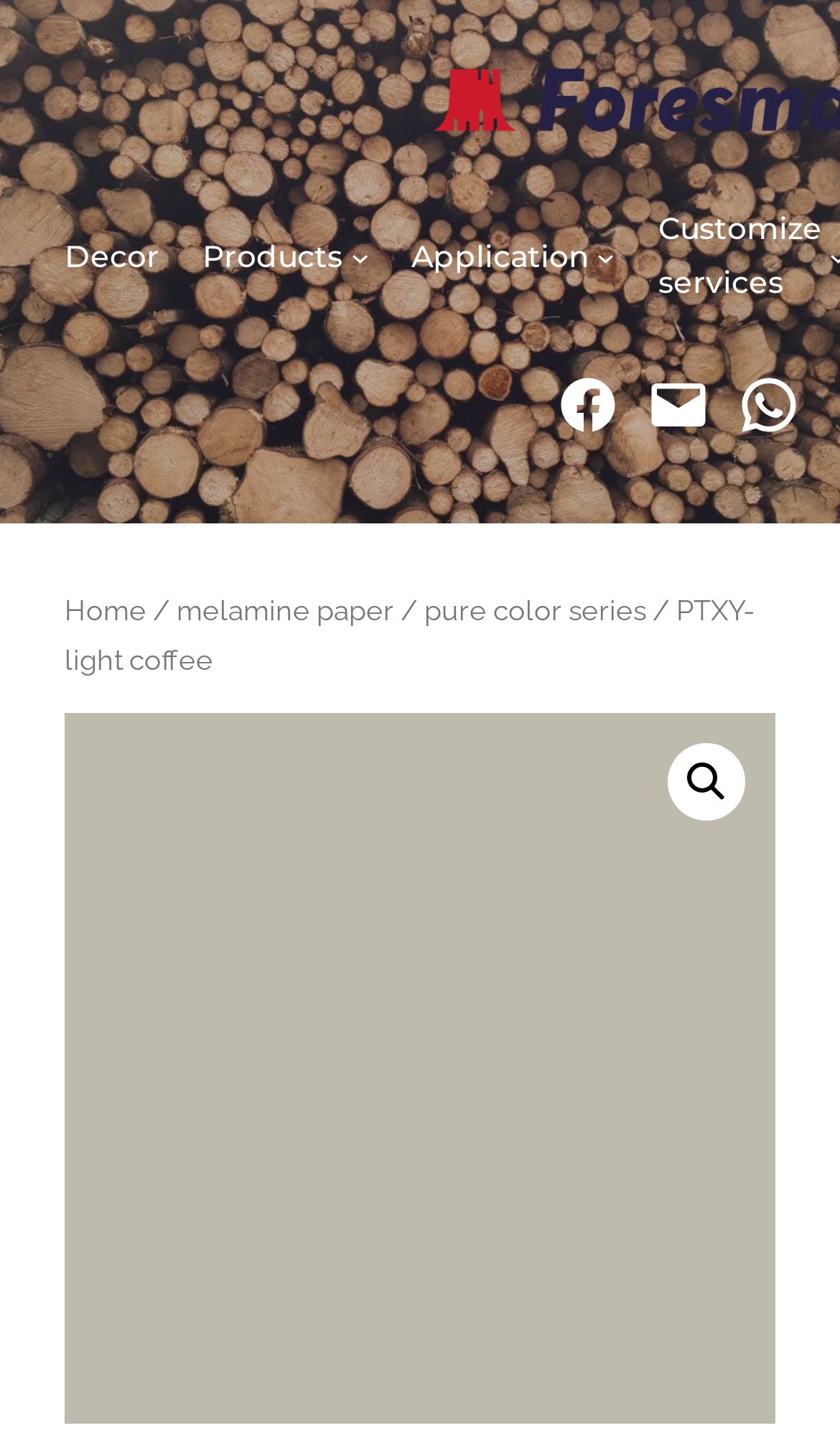What is the first menu item?
Respond to the question with a single word or phrase according to the image.

Decor